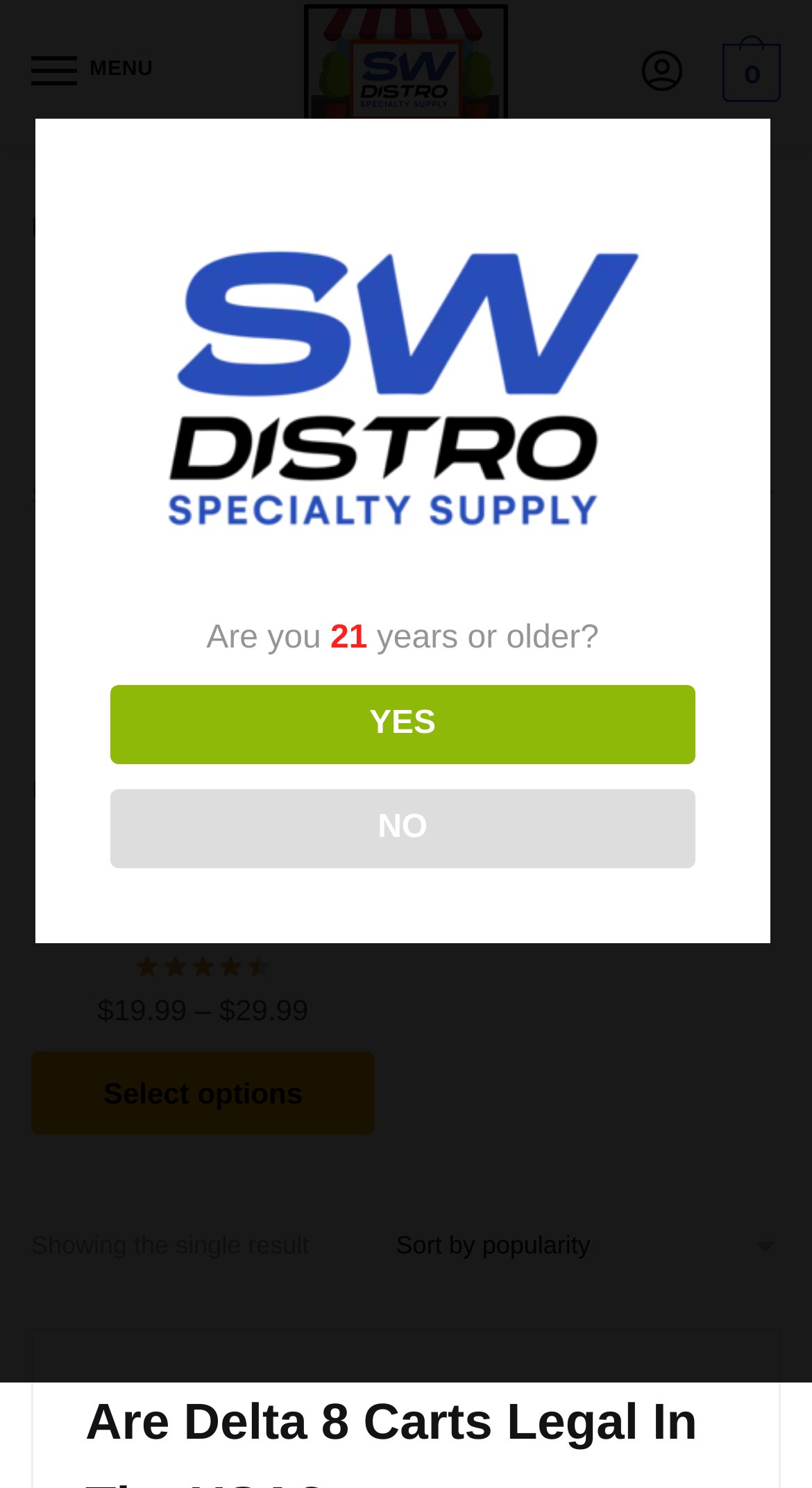How many results are shown on this page?
Using the information presented in the image, please offer a detailed response to the question.

I found the answer by looking at the text 'Showing the single result' which indicates that only one result is shown on this page.